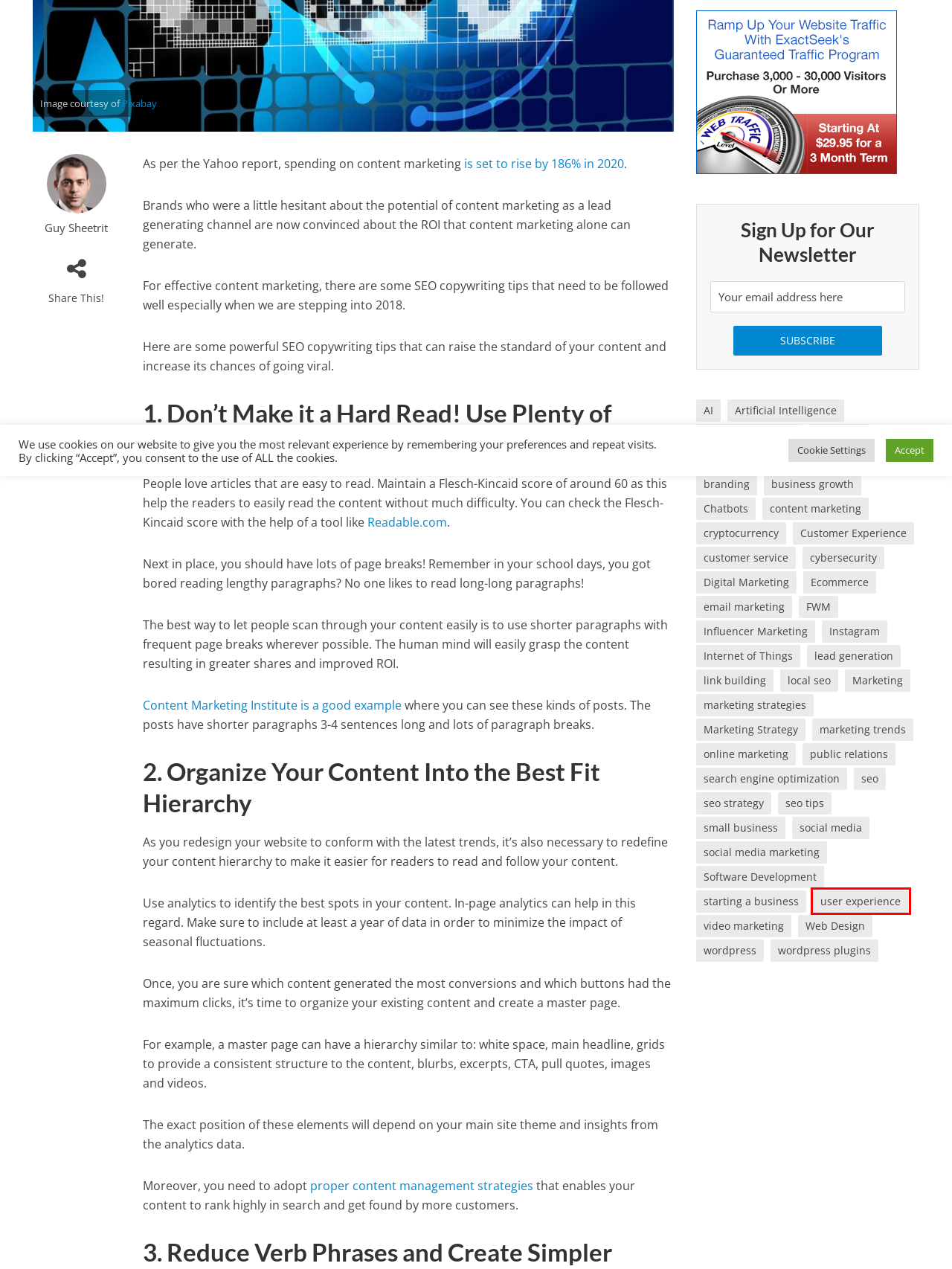You are given a screenshot of a webpage with a red bounding box around an element. Choose the most fitting webpage description for the page that appears after clicking the element within the red bounding box. Here are the candidates:
A. Guy Sheetrit, Author at SiteProNews
B. public relations News - SiteProNews
C. user experience News - SiteProNews
D. blockchain News - SiteProNews
E. wordpress plugins News - SiteProNews
F. seo strategy News - SiteProNews
G. Internet of Things News - SiteProNews
H. Customer Experience News - SiteProNews

C